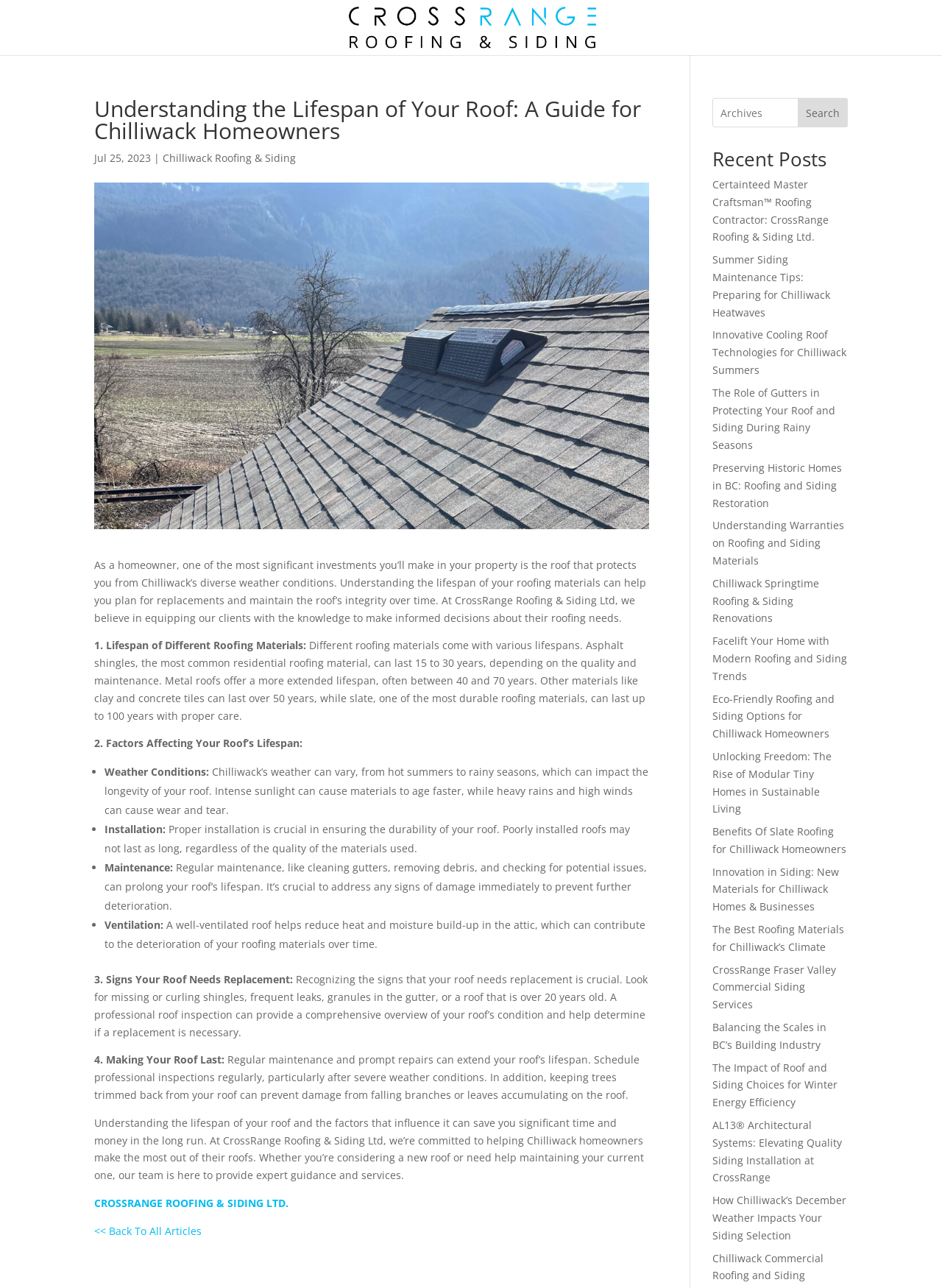Given the element description Search, specify the bounding box coordinates of the corresponding UI element in the format (top-left x, top-left y, bottom-right x, bottom-right y). All values must be between 0 and 1.

[0.847, 0.076, 0.9, 0.099]